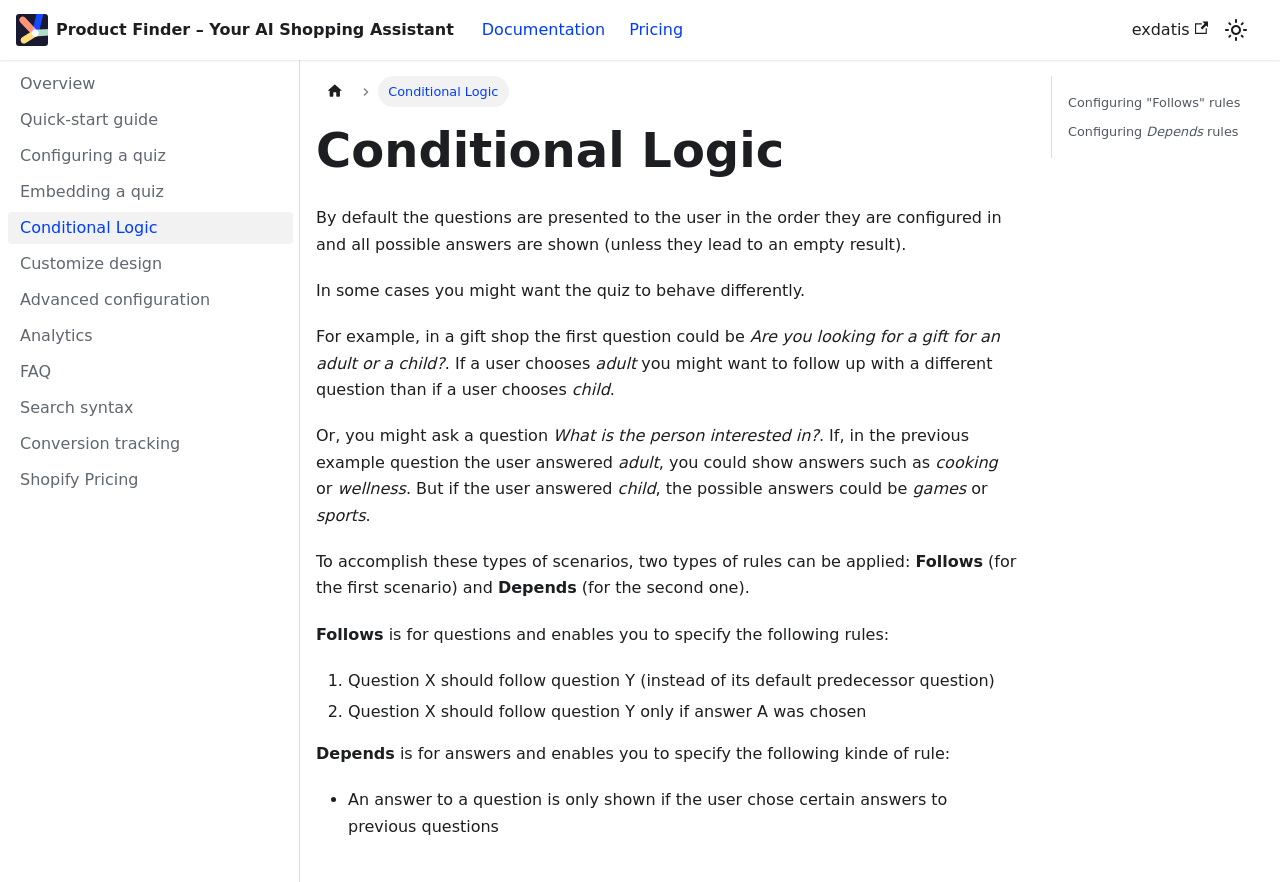Select the bounding box coordinates of the element I need to click to carry out the following instruction: "Click on the Product Finder logo".

[0.012, 0.016, 0.038, 0.052]